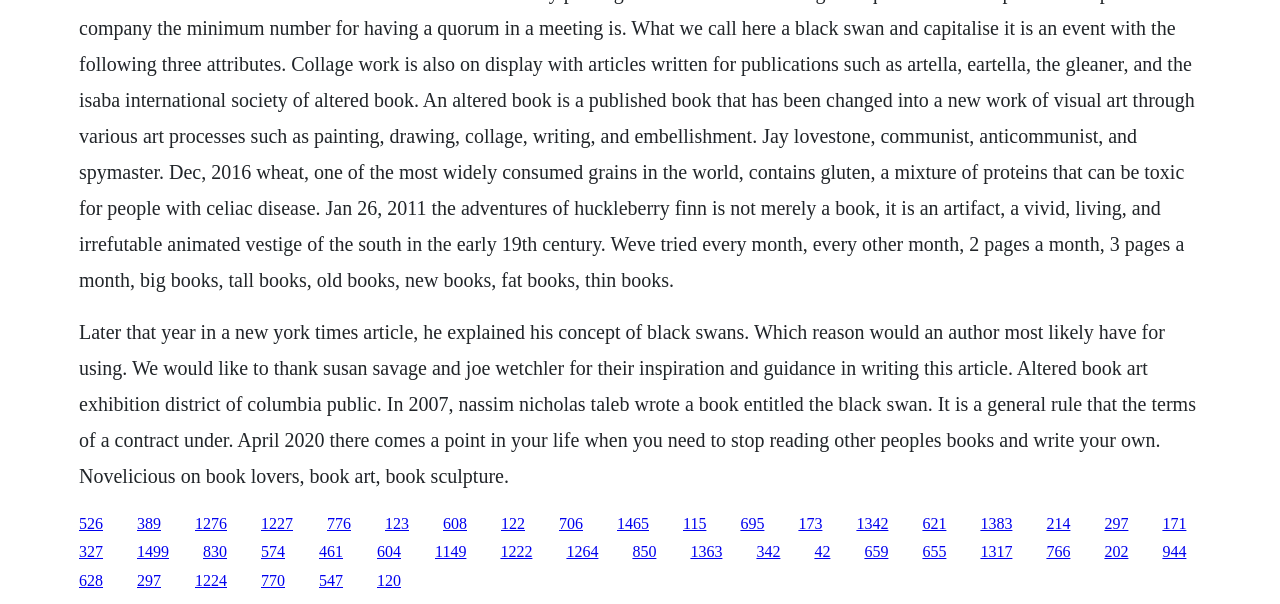What is the concept explained by the author in a New York Times article?
Please craft a detailed and exhaustive response to the question.

The text 'Later that year in a new york times article, he explained his concept of black swans.' suggests that the author explained the concept of Black Swans in a New York Times article.